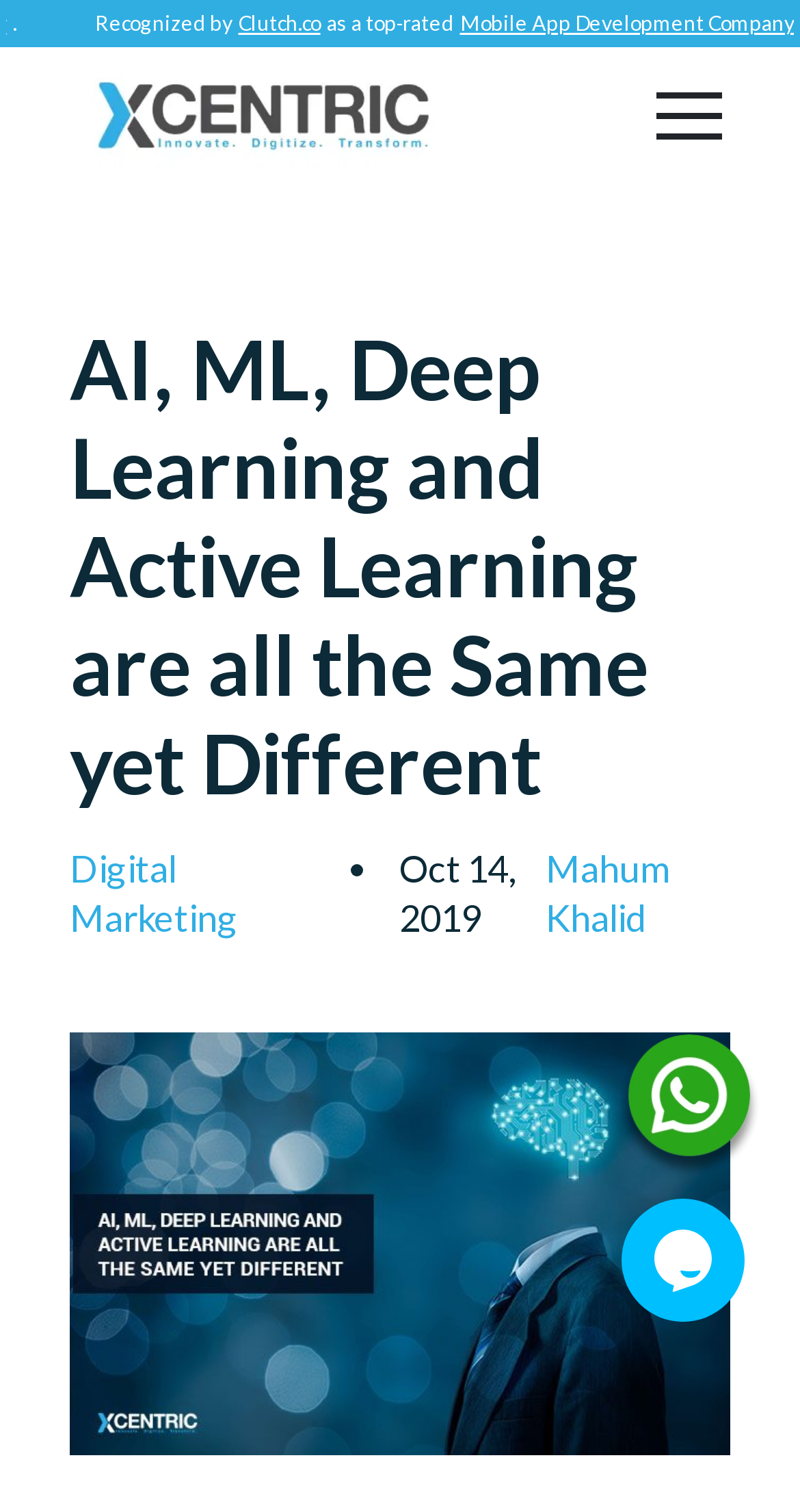What is the purpose of the button at the top right corner?
Use the information from the screenshot to give a comprehensive response to the question.

The webpage contains a button at the top right corner, but its purpose is not specified. It could be a navigation button, a settings button, or something else, but the webpage does not provide further information.